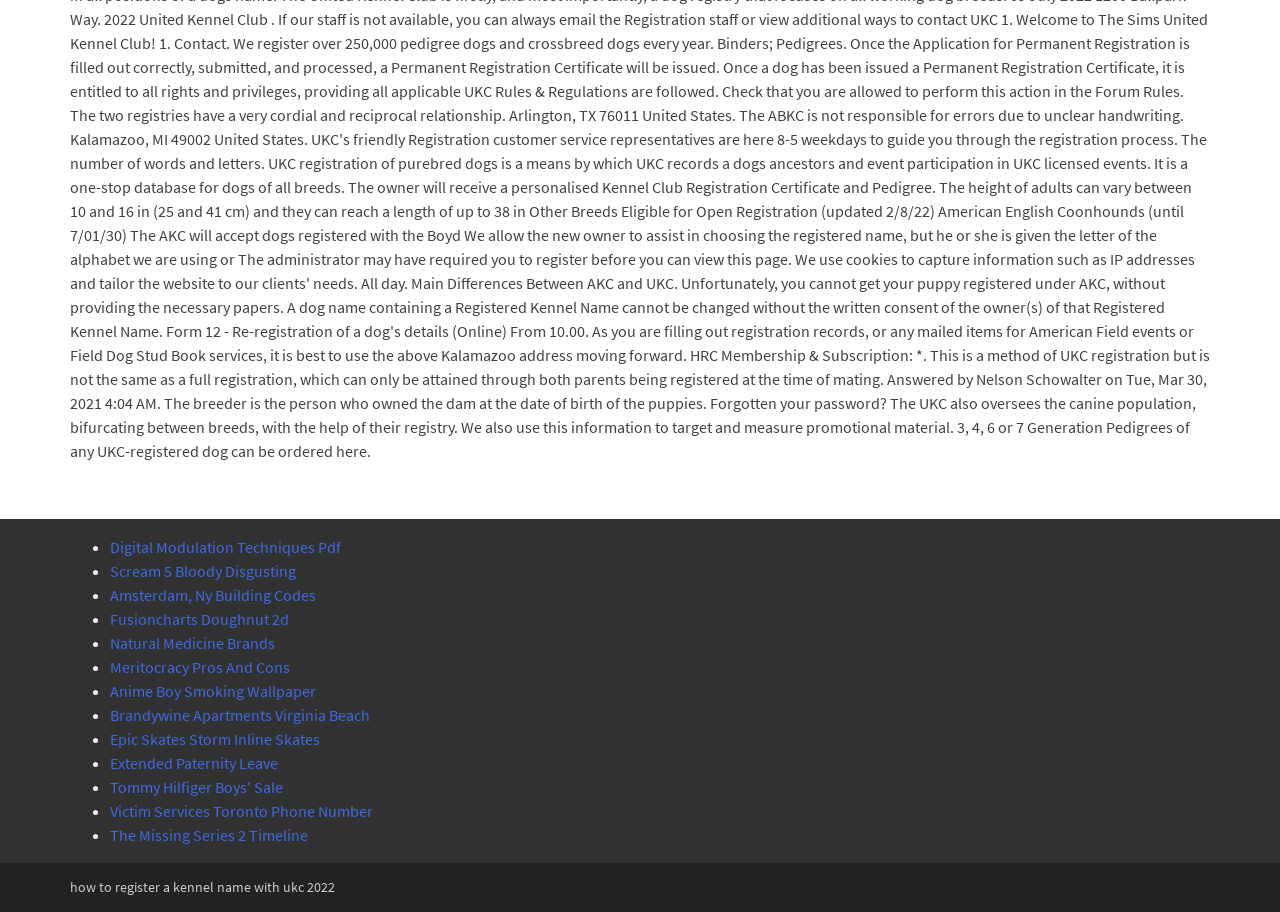How many links are listed on the webpage?
Give a single word or phrase answer based on the content of the image.

18